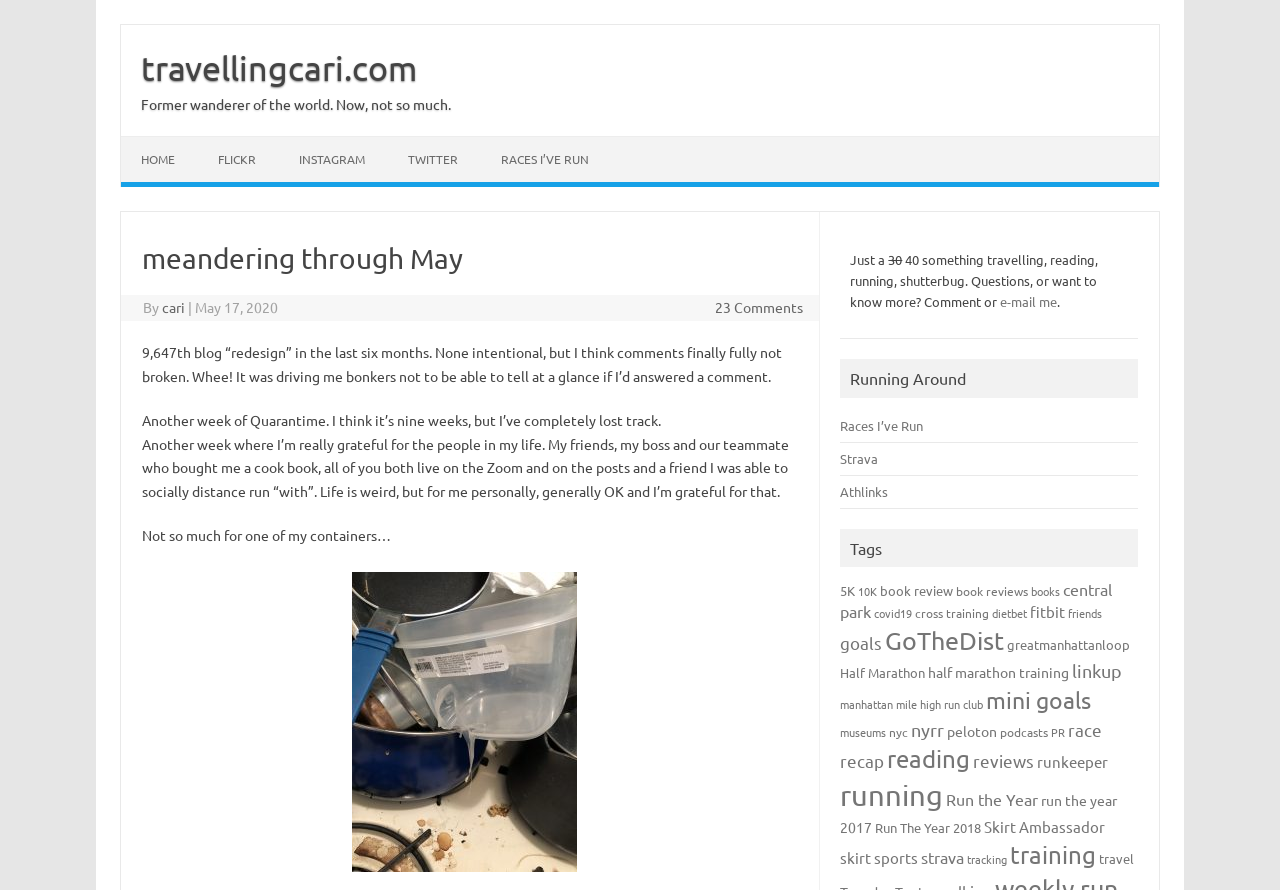Predict the bounding box of the UI element based on the description: "Races I’ve Run". The coordinates should be four float numbers between 0 and 1, formatted as [left, top, right, bottom].

[0.657, 0.468, 0.721, 0.487]